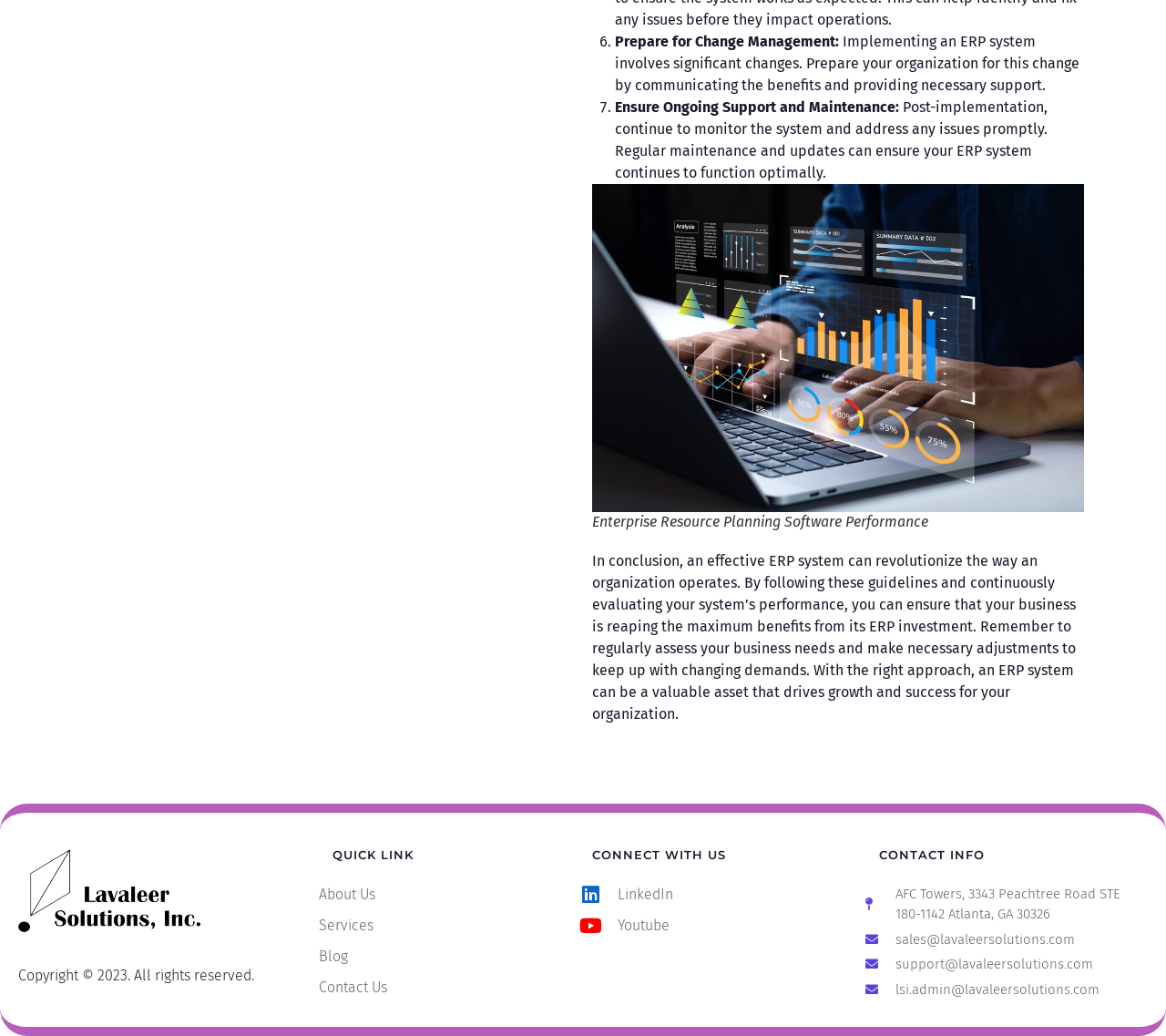Use the information in the screenshot to answer the question comprehensively: What is the recommended action after implementing an ERP system?

The webpage suggests that after implementing an ERP system, it is essential to continue monitoring the system and address any issues promptly, and also perform regular maintenance and updates to ensure the system continues to function optimally.